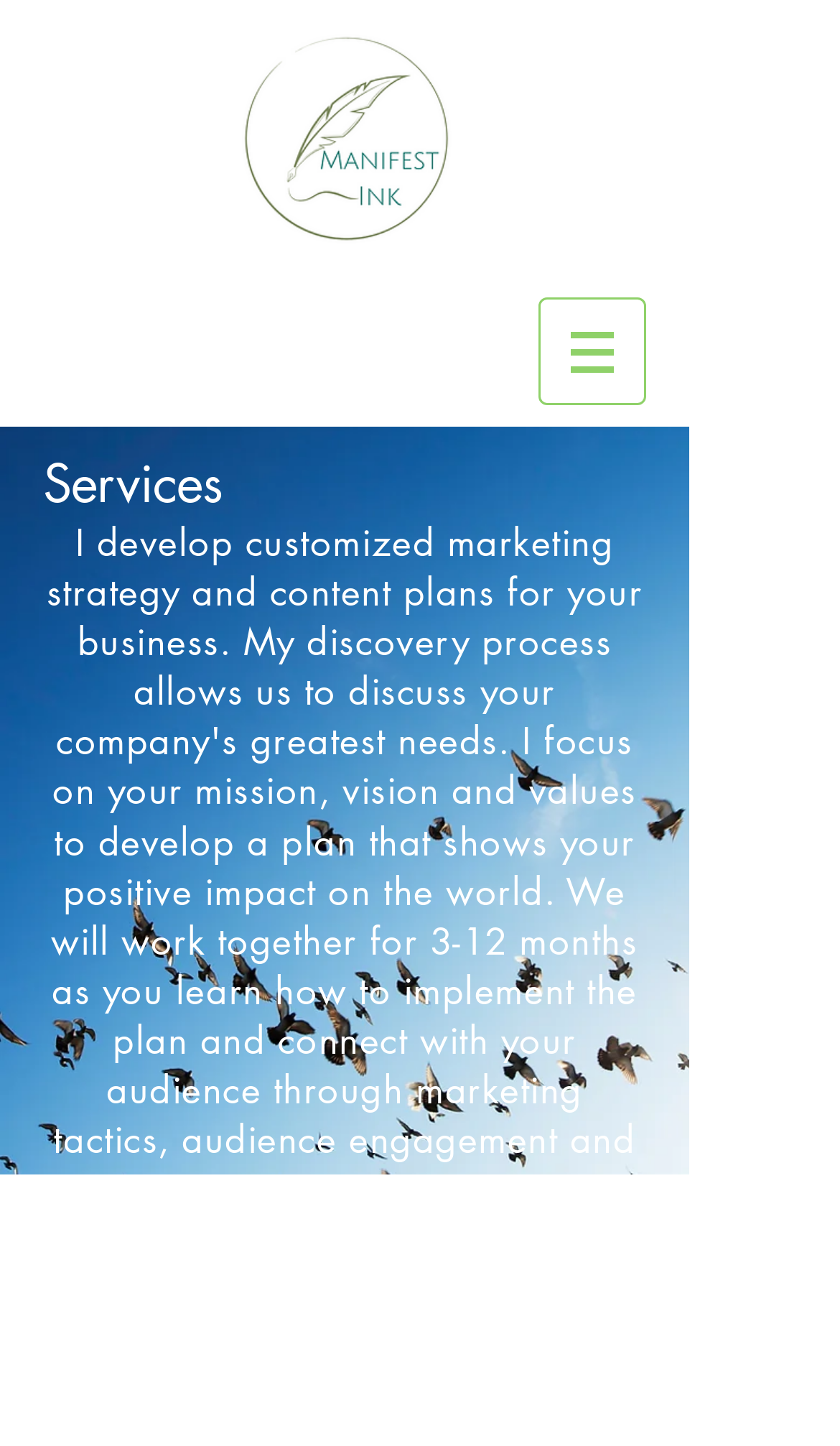What is the logo image filename?
Provide an in-depth and detailed answer to the question.

I found the image element with the filename 'Manifest Ink Logo 1 NEW.png' at the top of the webpage, which is likely the logo of the company.